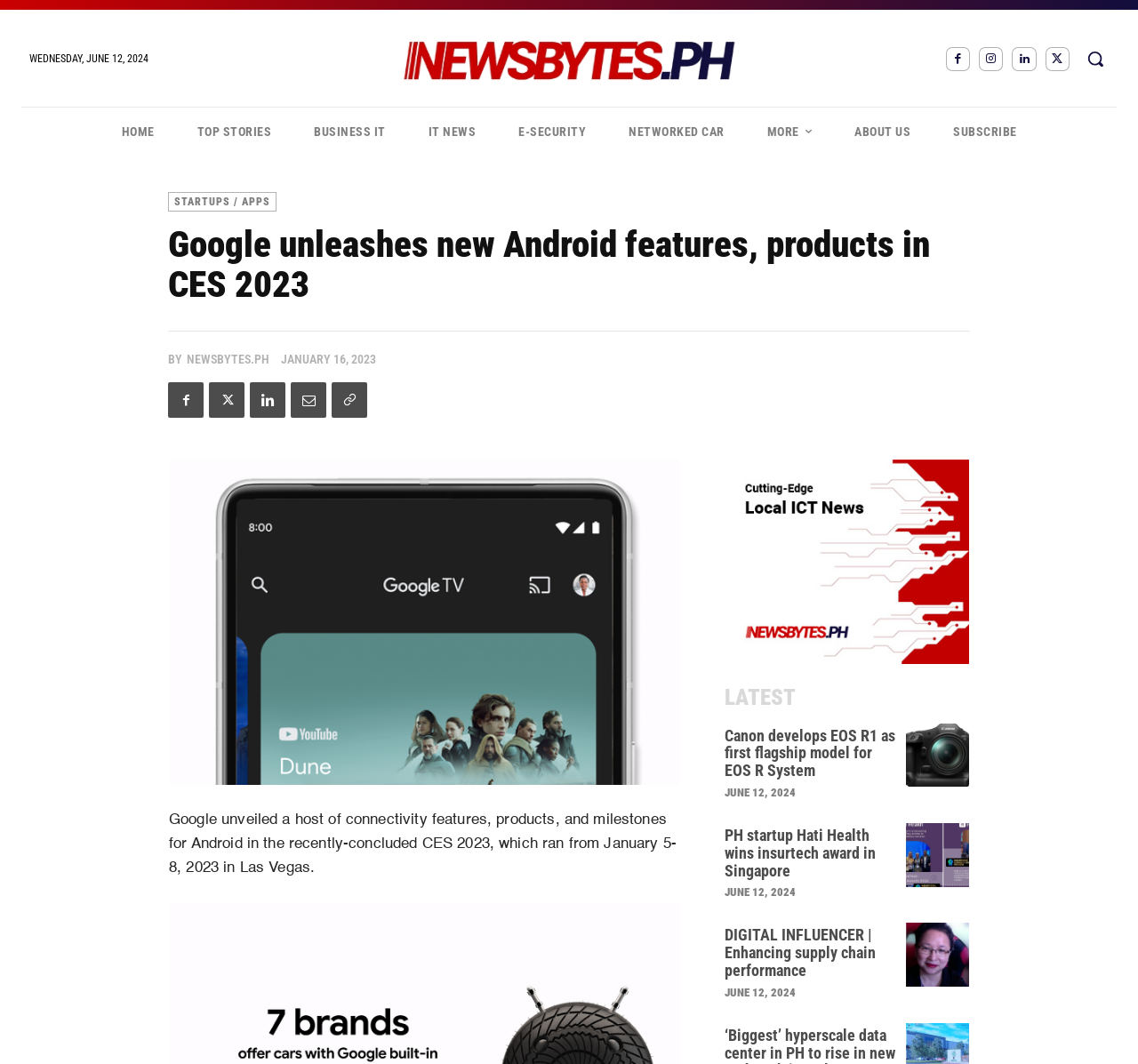Generate a thorough explanation of the webpage's elements.

This webpage appears to be a news article page. At the top, there is a logo on the left and a search button on the right. Below the logo, there are several navigation links, including "HOME", "TOP STORIES", "BUSINESS IT", and others. 

The main article is titled "Google unleashes new Android features, products in CES 2023" and is located below the navigation links. The article starts with a brief summary, "Google unveiled a host of connectivity features, products, and milestones for Android in the recently-concluded CES 2023, which ran from January 5-8, 2023 in Las Vegas." 

To the right of the article title, there is a section with several social media links and a "NEWSBYTES.PH" link. Below the article summary, there is an image. 

On the right side of the page, there is a section titled "LATEST" with several news articles, each with a title, a brief summary, and a timestamp. The articles include "Canon develops EOS R1 as first flagship model for EOS R System", "PH startup Hati Health wins insurtech award in Singapore", and "DIGITAL INFLUENCER | Enhancing supply chain performance".